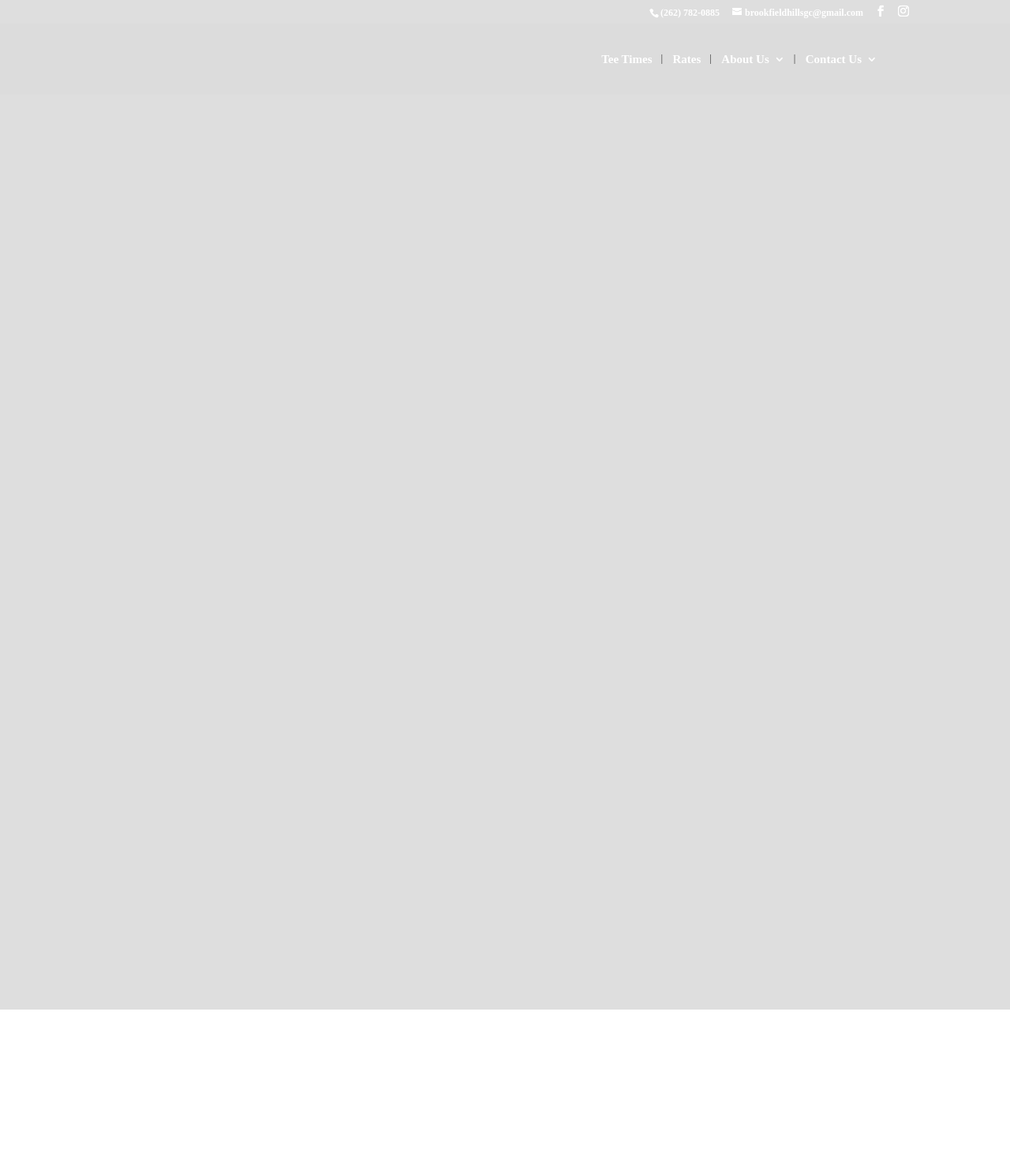Give an extensive and precise description of the webpage.

The webpage is about Brookfield Hills, a golf course located in Brookfield, WI. At the top right corner, there is a phone number, (262) 782-0885, and an email address, brookfieldhillsgc@gmail.com, which can be contacted for inquiries. Next to the email address, there are two social media icons.

On the top left, there is a link to the Brookfield Hills homepage, accompanied by a small logo image. Below this, there are four main navigation links: Tee Times, Rates, About Us, and Contact Us.

The main content of the page is about golf leagues. There is a heading that reads "Golf Leagues – 2024" followed by a paragraph of text stating that evening golf leagues are currently full and encouraging visitors to check back for updates. Below this, there is a section titled "List of Leagues" and another heading that reiterates that evening leagues are full. Finally, there is a note instructing visitors to email league captains for availability.